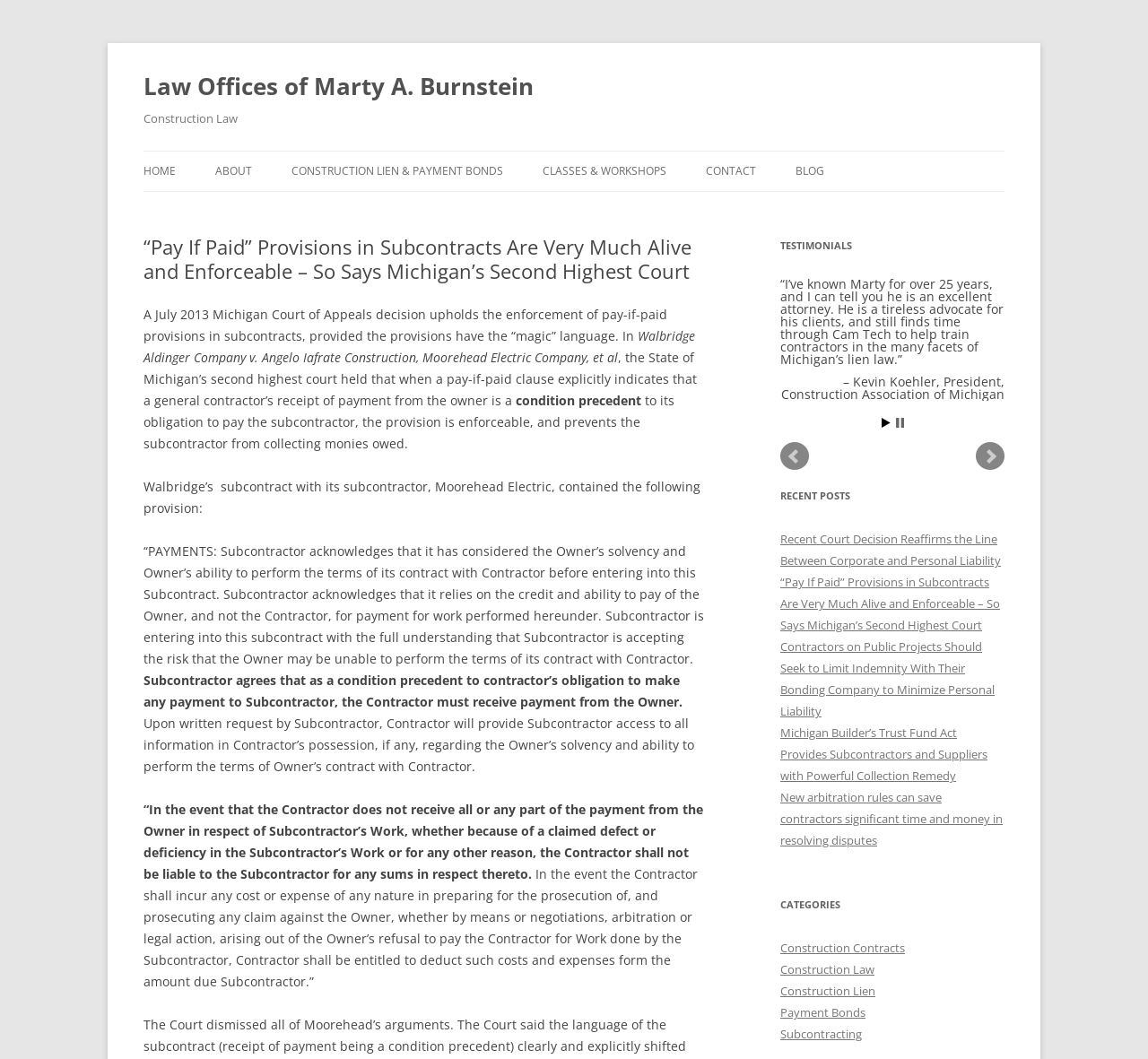Determine the bounding box coordinates of the element that should be clicked to execute the following command: "Input your email".

None